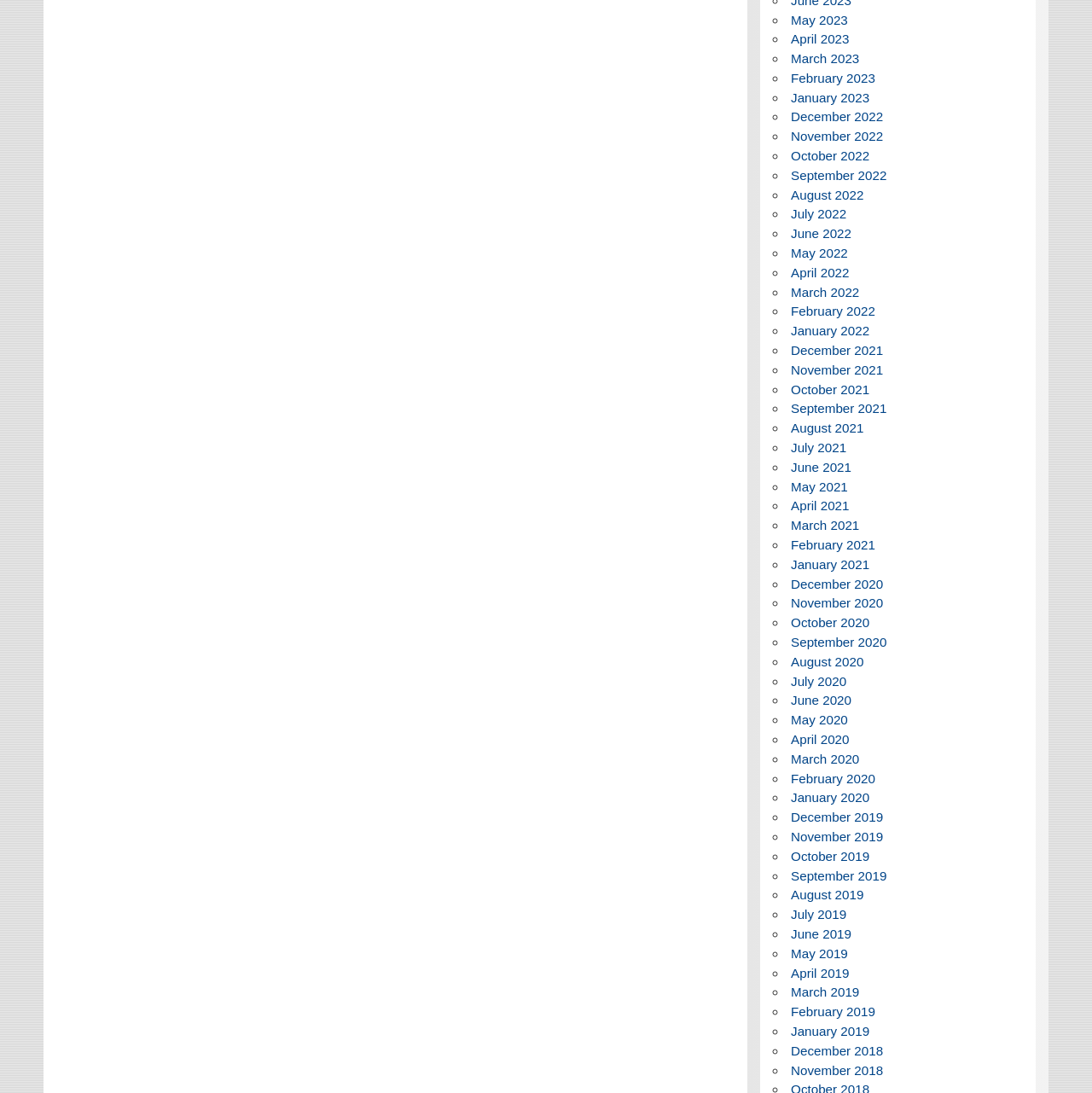How many months are listed?
Answer the question with a thorough and detailed explanation.

I counted the number of links in the list, and there are 24 months listed, ranging from May 2023 to December 2020.